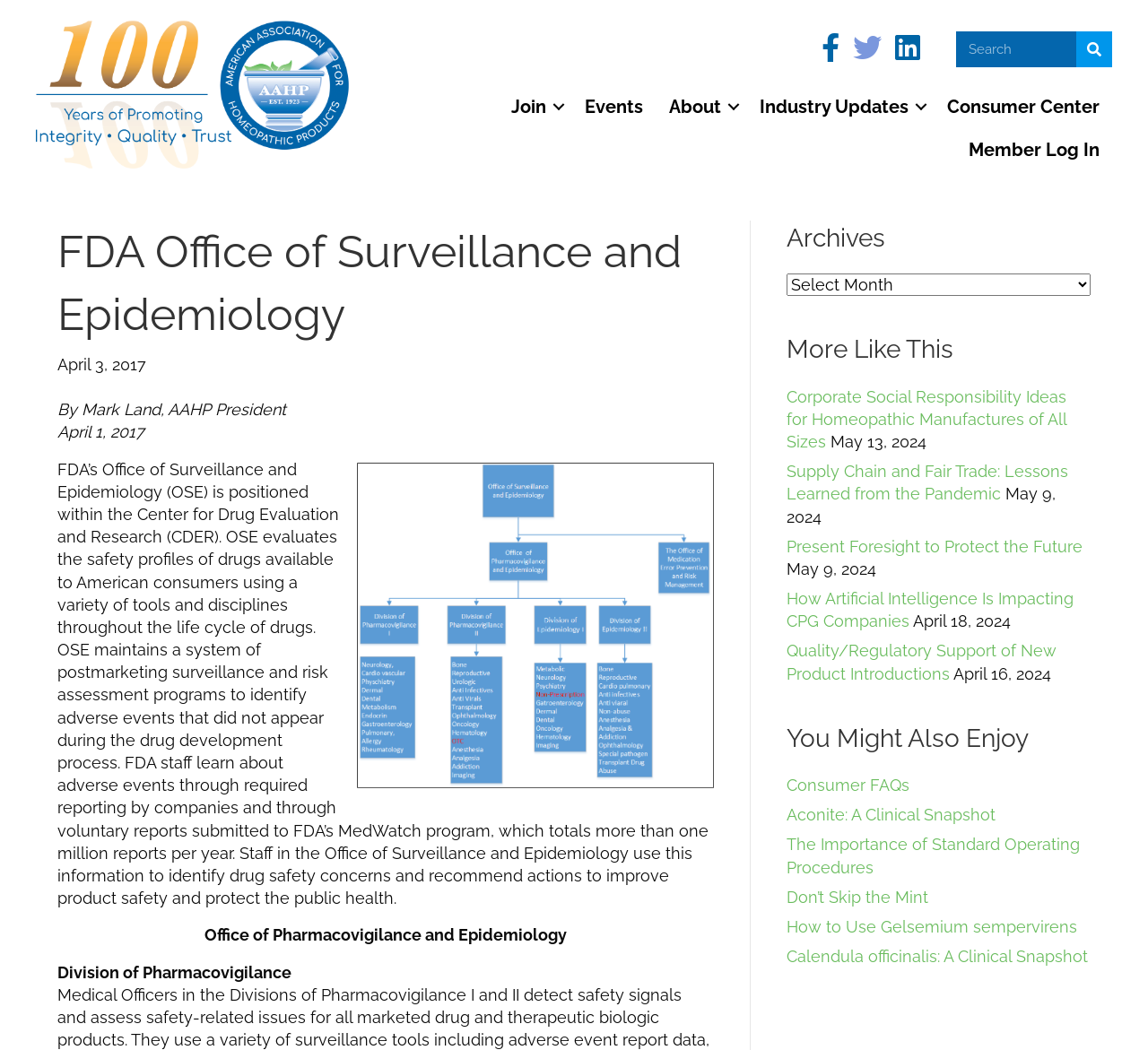Find the bounding box of the element with the following description: "Aconite: A Clinical Snapshot". The coordinates must be four float numbers between 0 and 1, formatted as [left, top, right, bottom].

[0.685, 0.767, 0.867, 0.785]